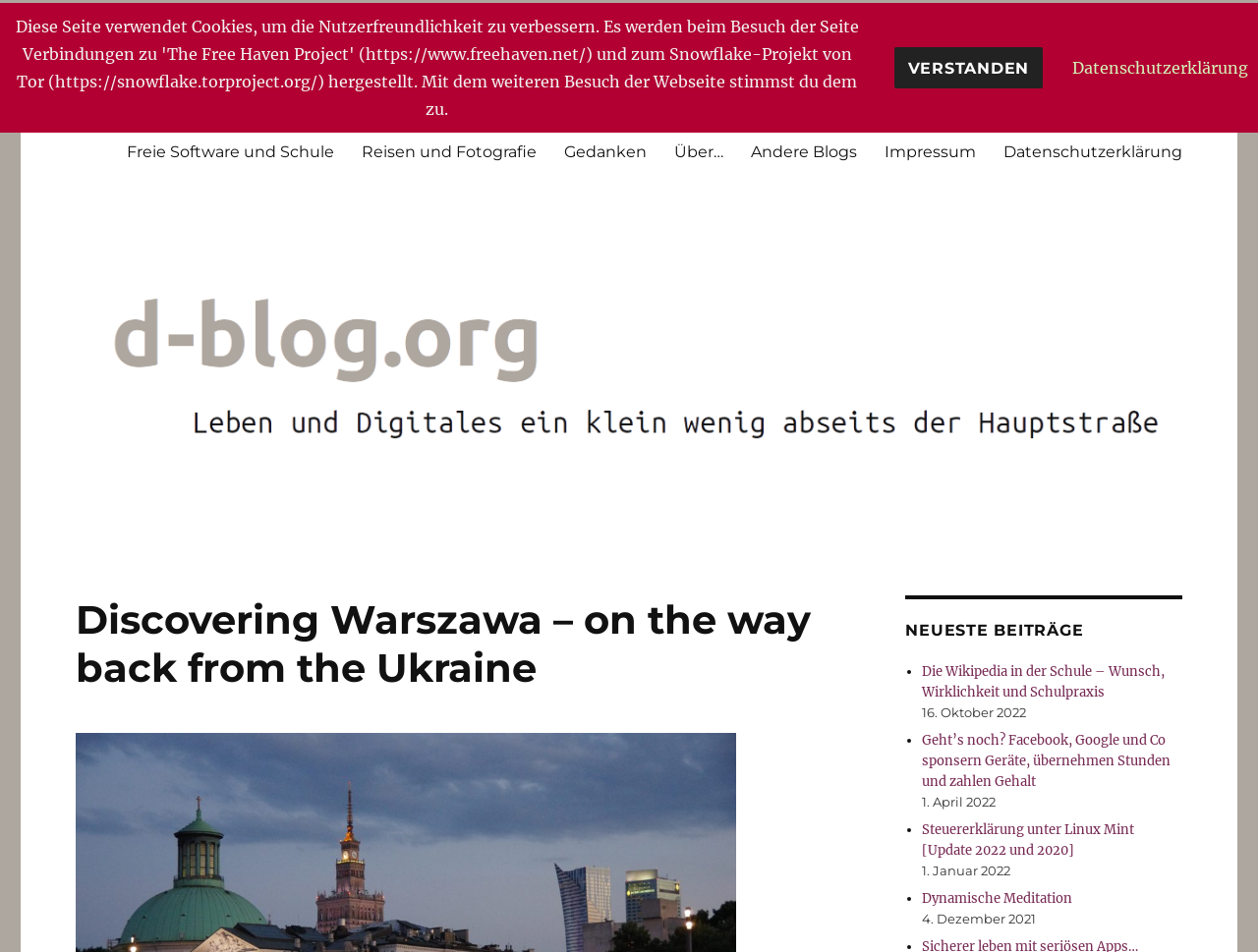Identify the bounding box coordinates of the area you need to click to perform the following instruction: "read Die Wikipedia in der Schule – Wunsch, Wirklichkeit und Schulpraxis article".

[0.733, 0.696, 0.925, 0.735]